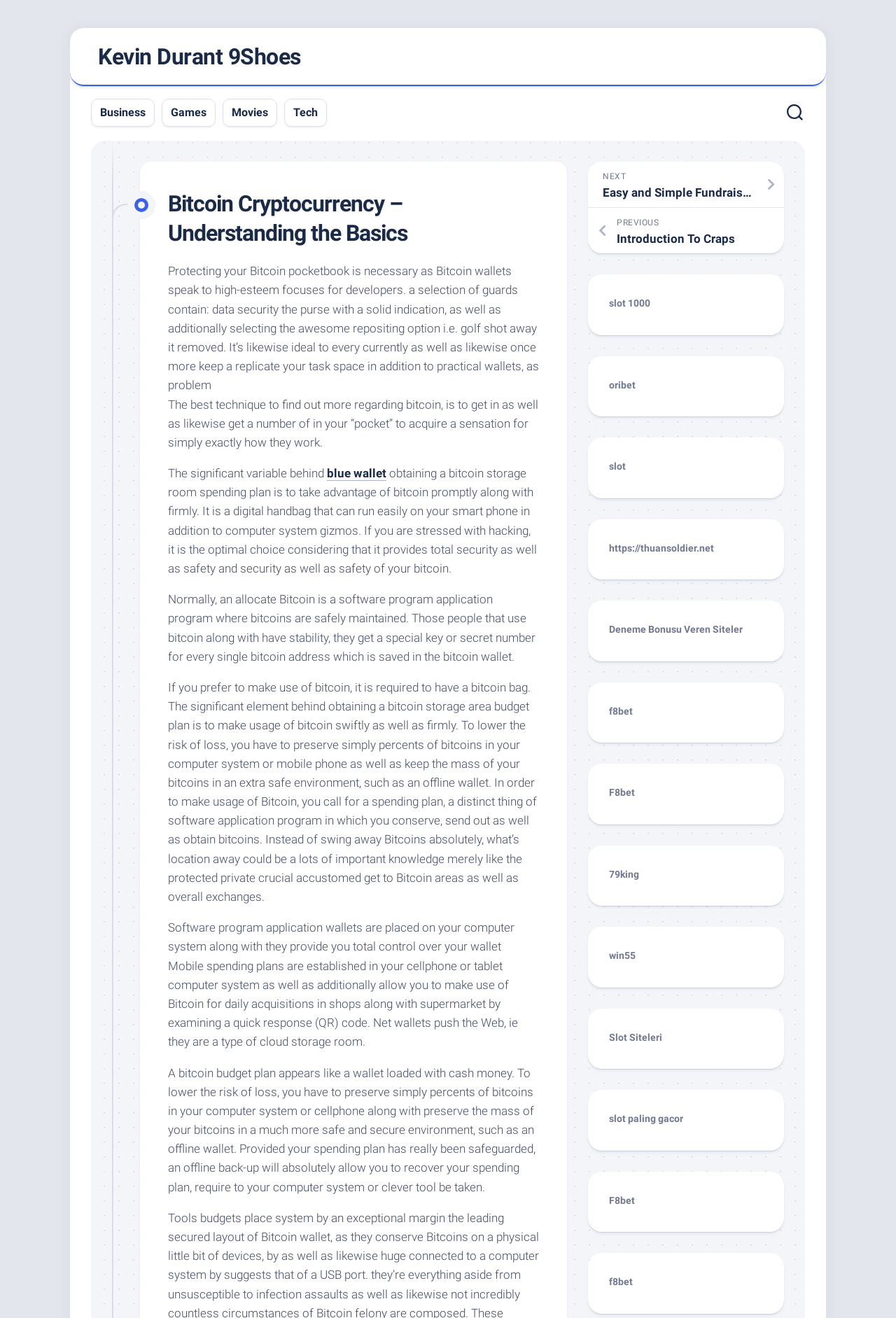Please determine the bounding box coordinates of the area that needs to be clicked to complete this task: 'Click on the 'slot 1000' link'. The coordinates must be four float numbers between 0 and 1, formatted as [left, top, right, bottom].

[0.68, 0.226, 0.726, 0.234]